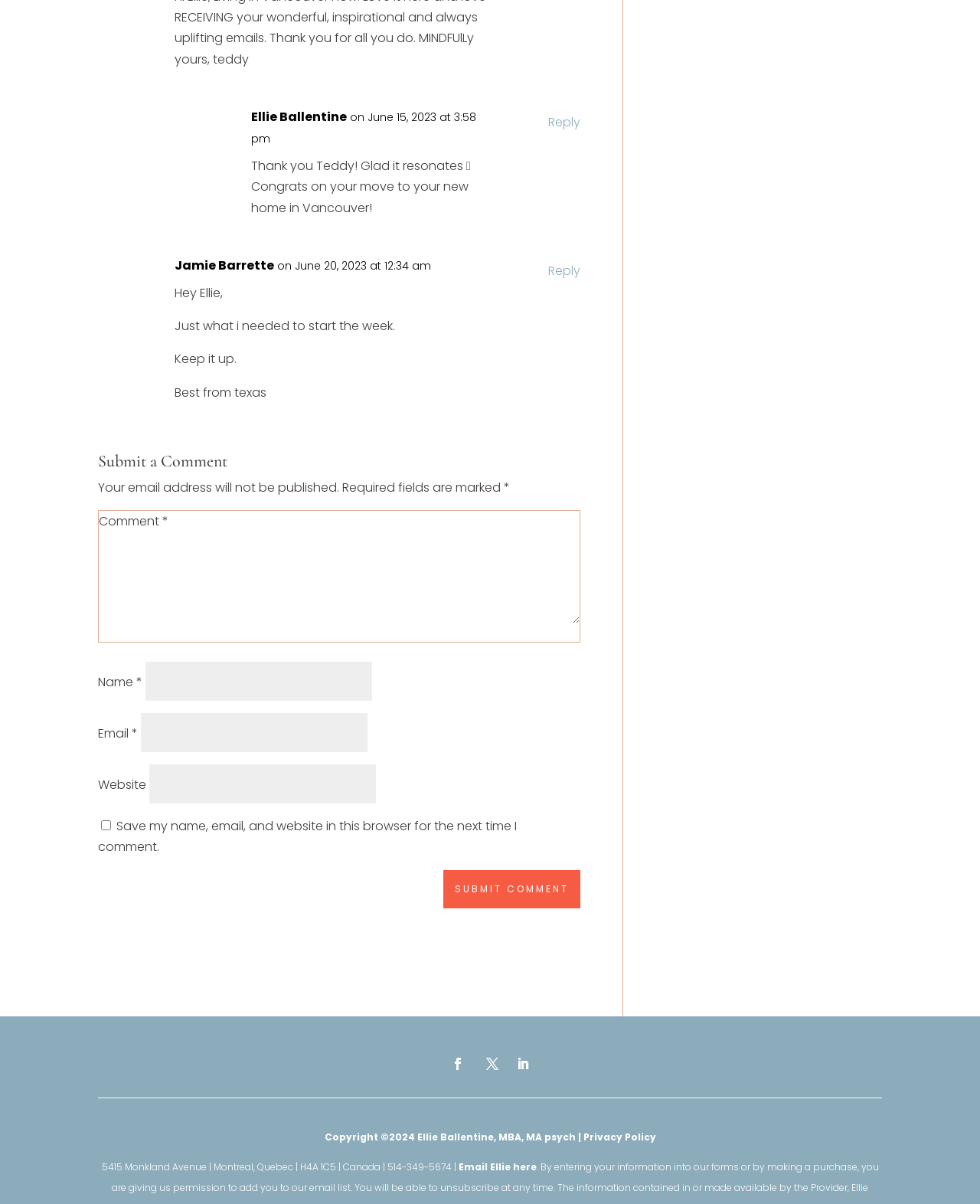Indicate the bounding box coordinates of the element that needs to be clicked to satisfy the following instruction: "Submit a comment". The coordinates should be four float numbers between 0 and 1, i.e., [left, top, right, bottom].

[0.452, 0.722, 0.592, 0.754]